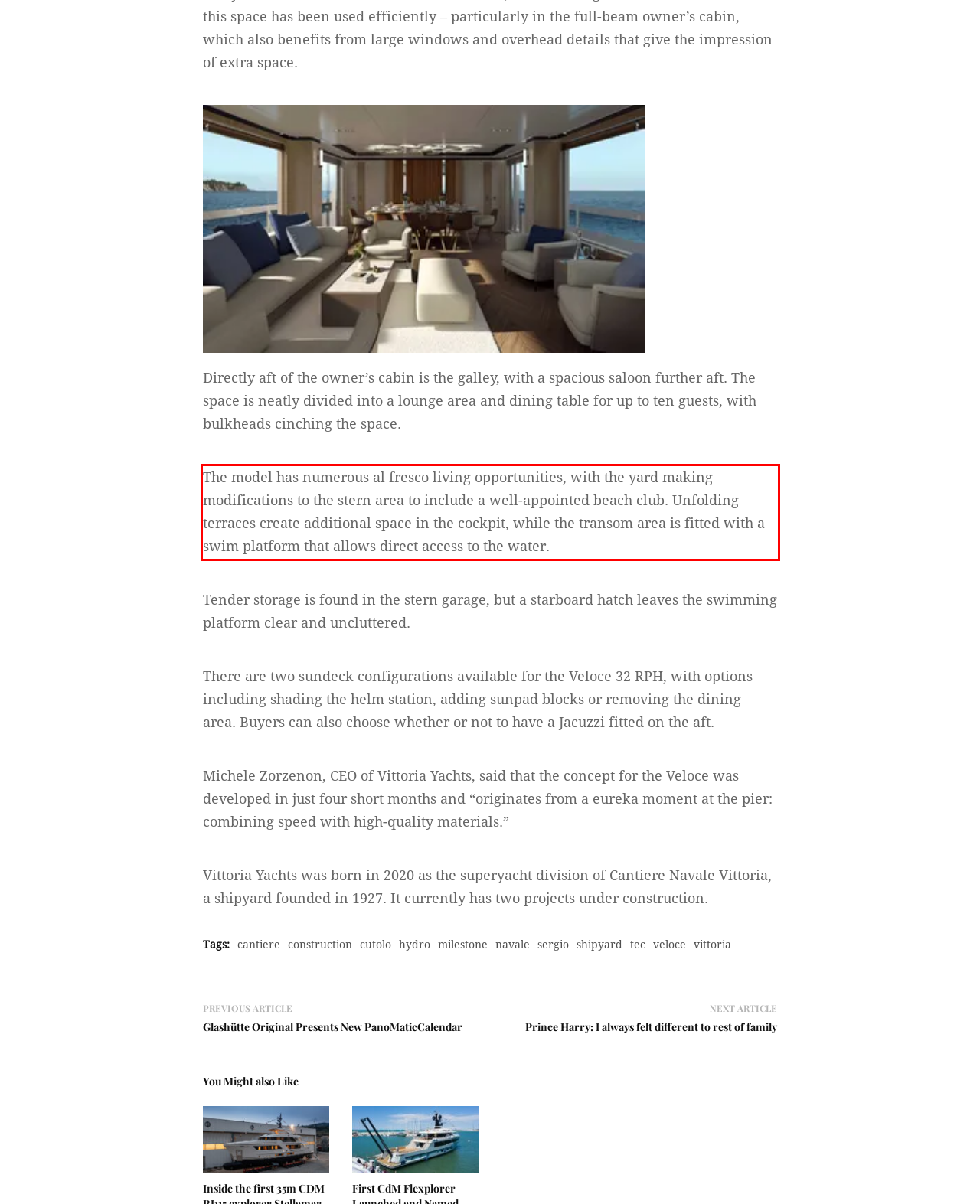Look at the webpage screenshot and recognize the text inside the red bounding box.

The model has numerous al fresco living opportunities, with the yard making modifications to the stern area to include a well-appointed beach club. Unfolding terraces create additional space in the cockpit, while the transom area is fitted with a swim platform that allows direct access to the water.